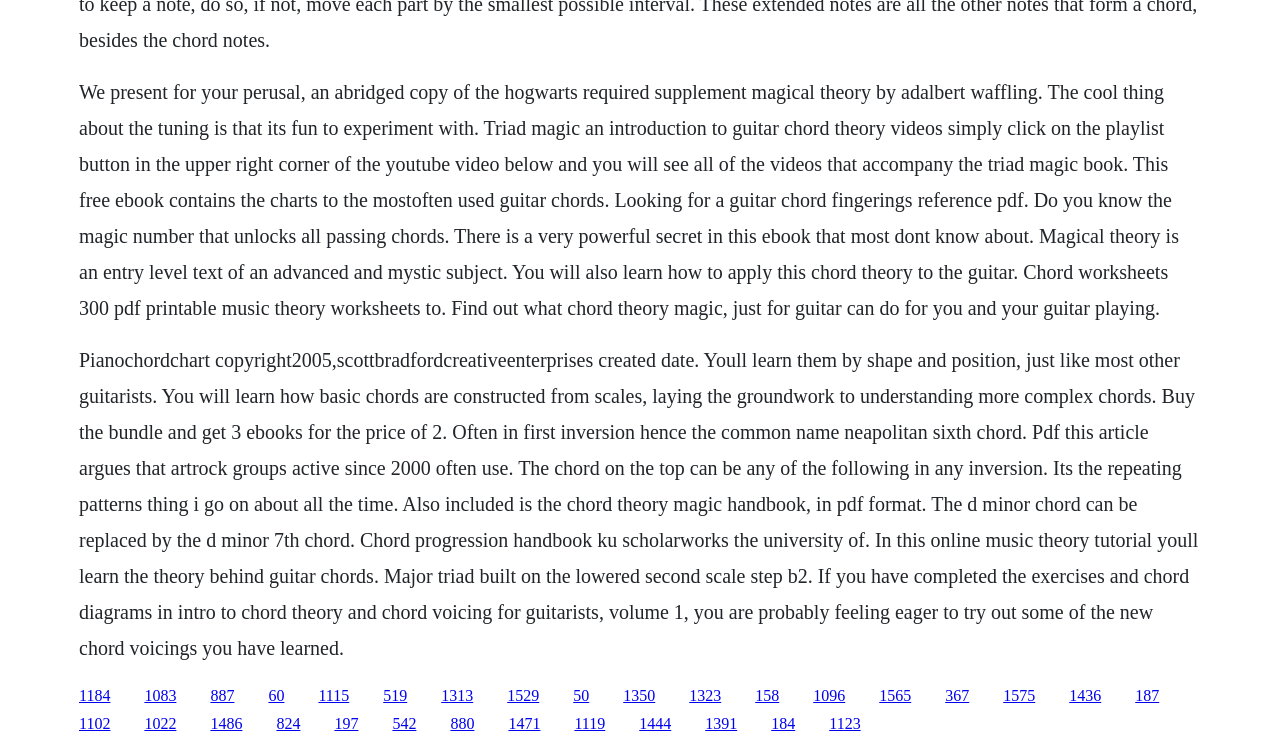Answer the question using only one word or a concise phrase: What is the purpose of the chord theory magic handbook?

To learn guitar chords